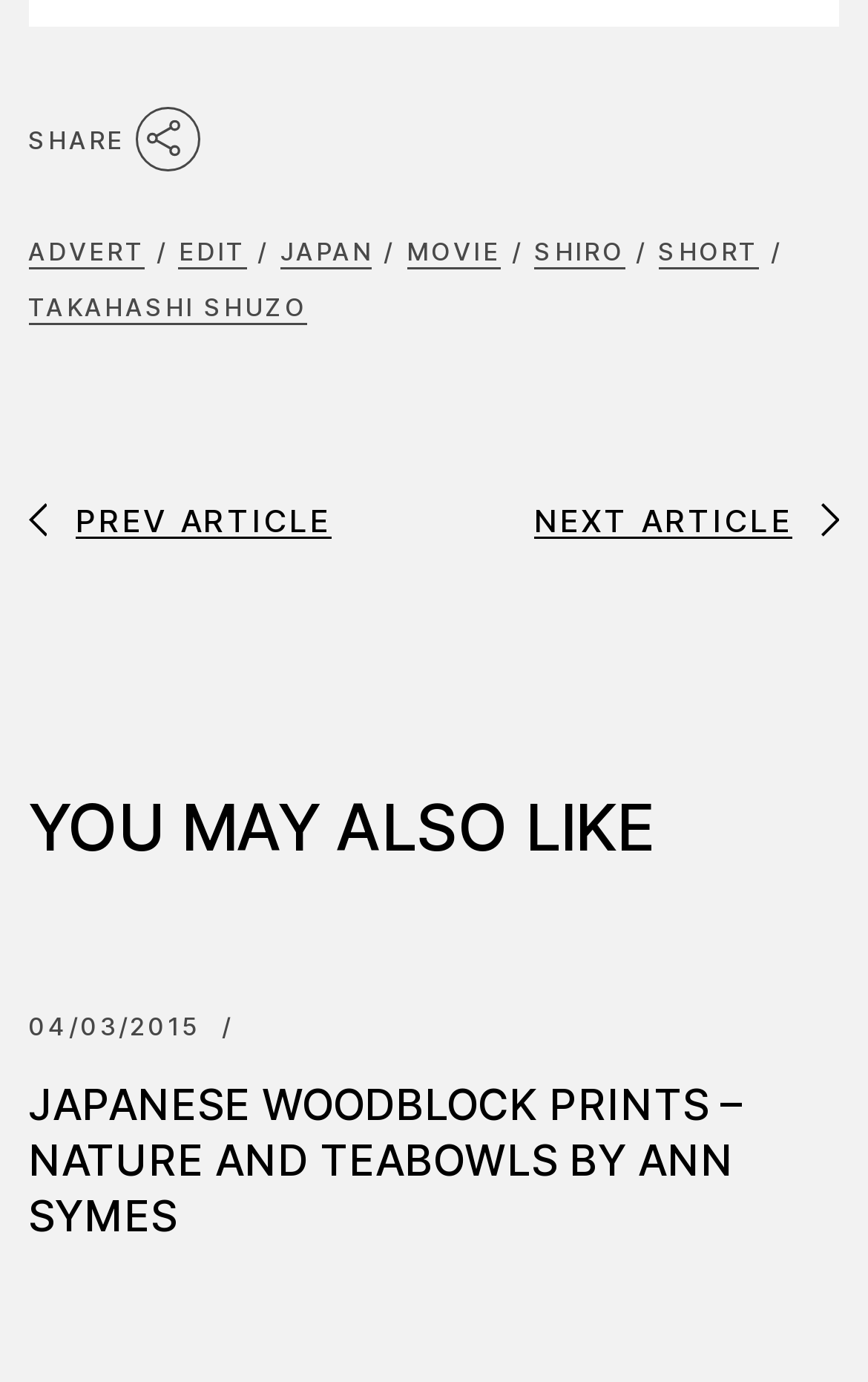Can you specify the bounding box coordinates for the region that should be clicked to fulfill this instruction: "Go to NEXT ARTICLE".

[0.616, 0.364, 0.967, 0.388]